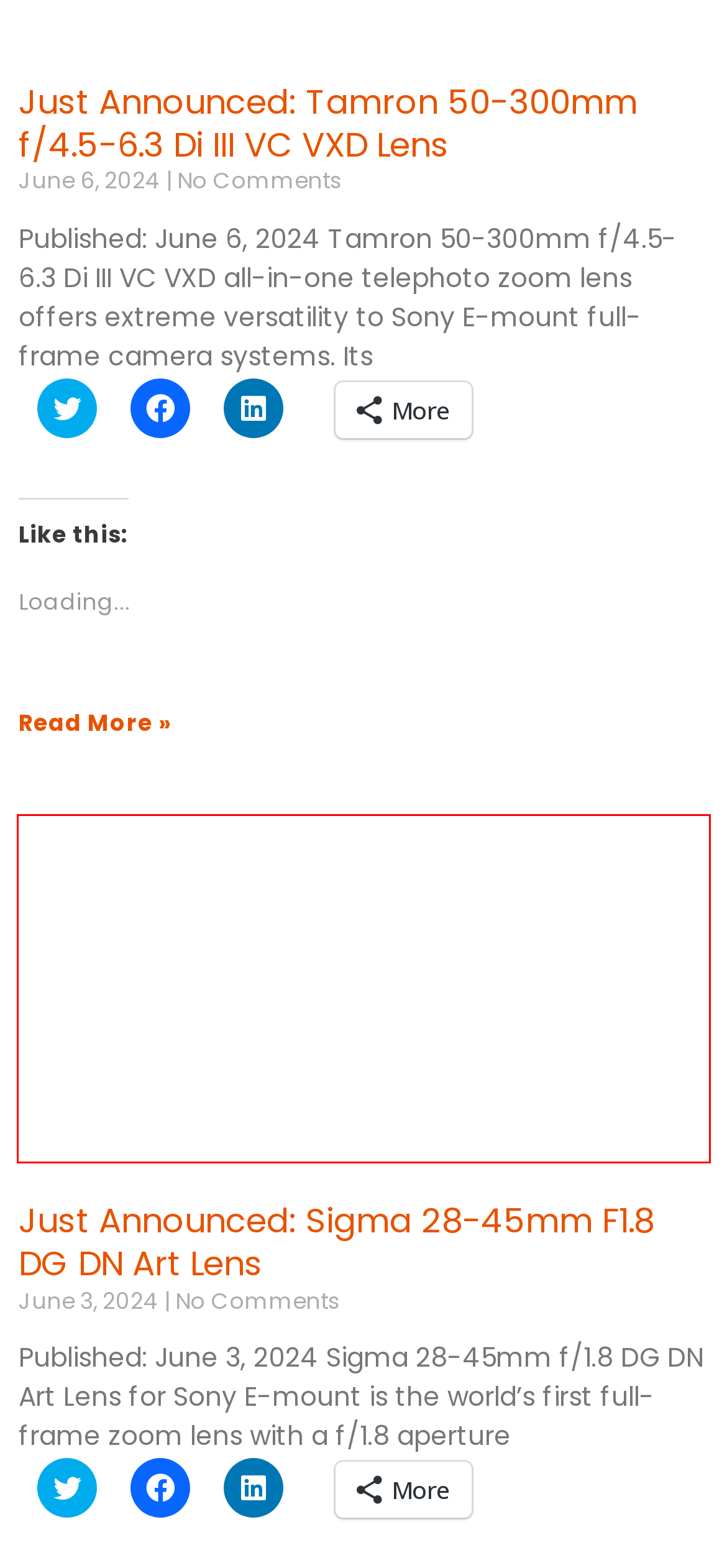Examine the screenshot of a webpage with a red bounding box around an element. Then, select the webpage description that best represents the new page after clicking the highlighted element. Here are the descriptions:
A. Just Announced: Sigma 28-45mm F1.8 DG DN Art Lens
B. Just Announced: Tamron 50-300mm f/4.5-6.3 Di III VC VXD Lens
C. LOWEPRO Q & A with Photographer Brian Smith 'Art of Personality'
D. Sony Alpha 9 III Wins Camera Grand Prix 2024
E. MediaStorm
F. Foto Flock Interviews Portrait Photographer Brian Smith
G. Rangefinder Magazine Interviews Miami Photographer Brian Smith
H. Brian Smith Talks About His Favorite Photography Books

A